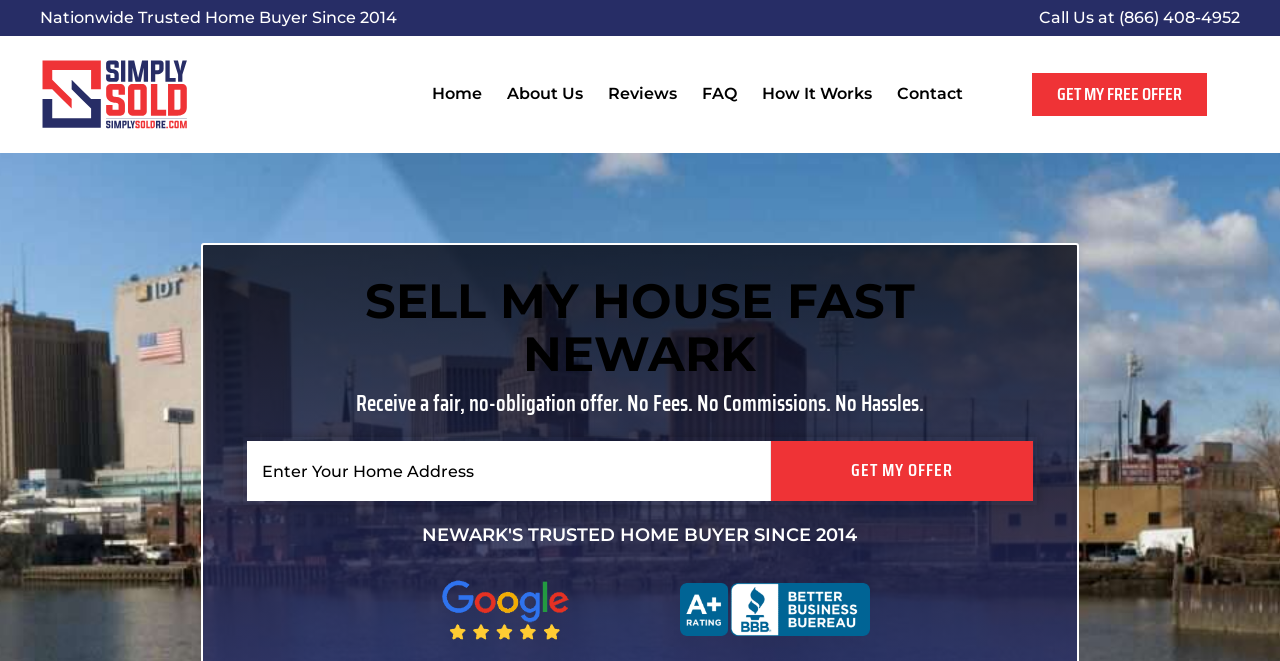Pinpoint the bounding box coordinates of the element you need to click to execute the following instruction: "Call the phone number". The bounding box should be represented by four float numbers between 0 and 1, in the format [left, top, right, bottom].

[0.822, 0.012, 0.979, 0.041]